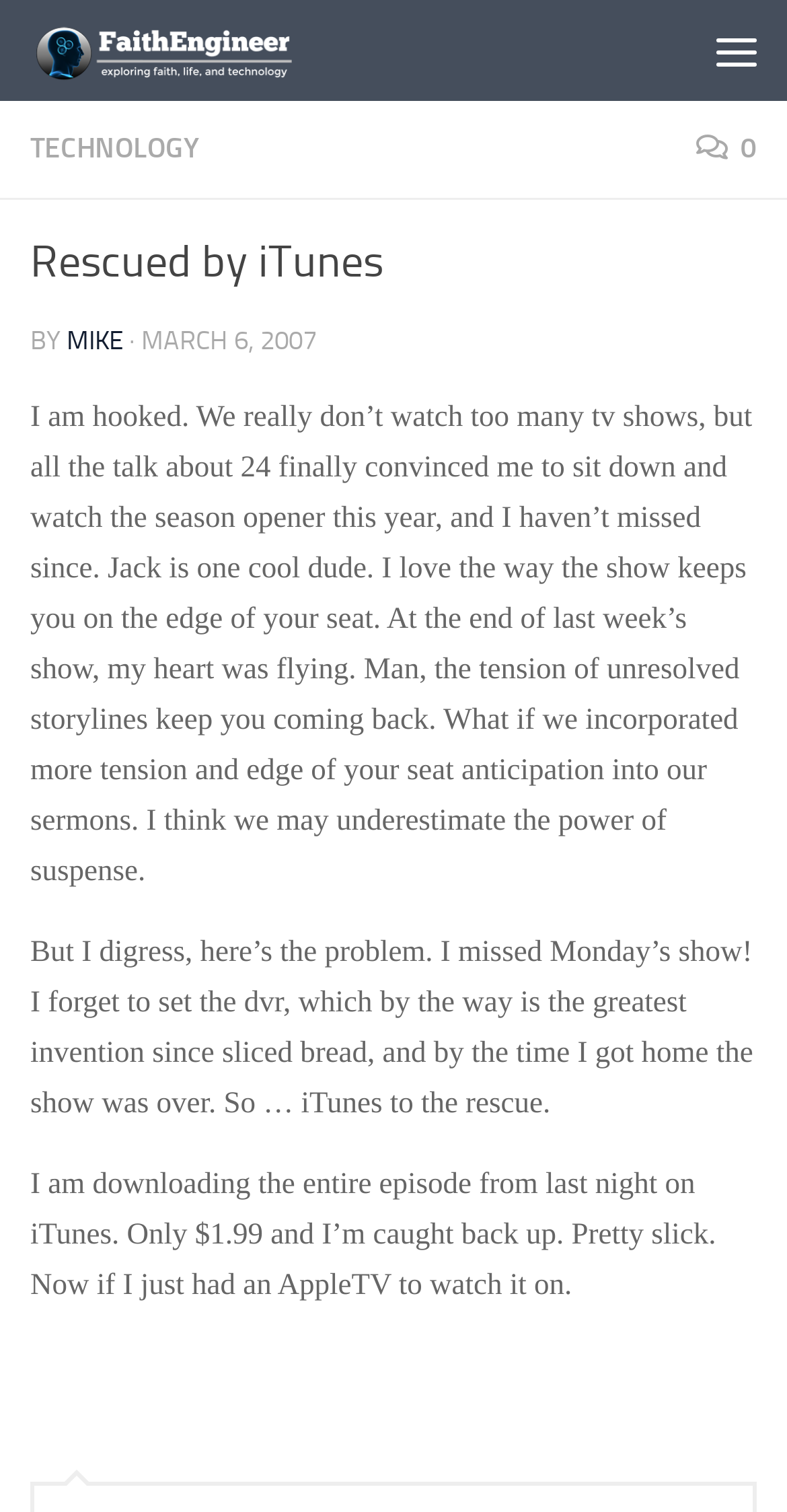From the image, can you give a detailed response to the question below:
What is the cost of downloading an episode from iTunes?

I found the answer by reading the blog post, where the author mentions downloading an episode from iTunes for $1.99, which suggests that this is the cost of downloading an episode from iTunes.